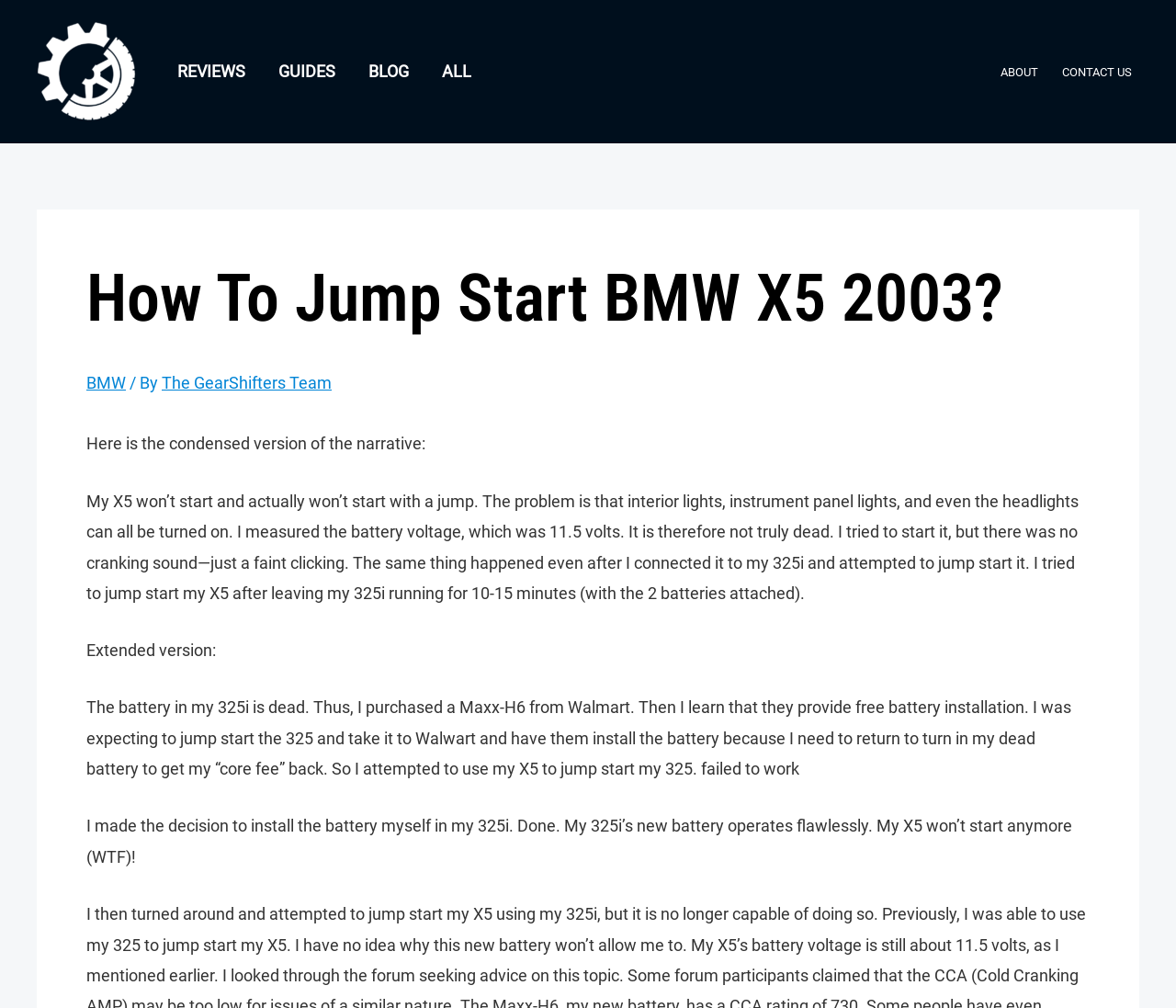What is the name of the team mentioned?
Please answer the question with as much detail as possible using the screenshot.

The name of the team mentioned is The GearShifters Team, which is stated in the text 'By The GearShifters Team'.